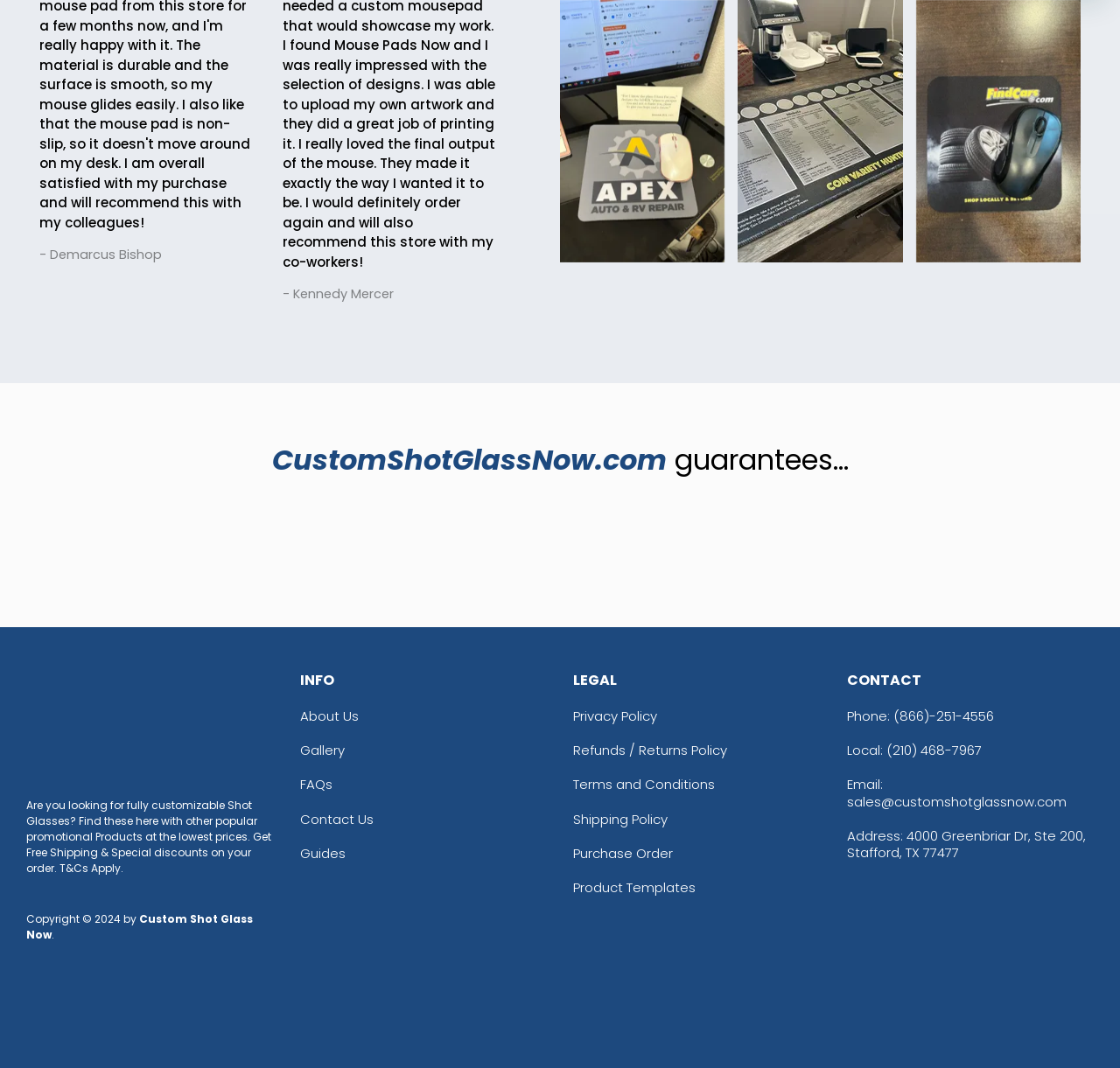Identify the bounding box coordinates for the UI element described as follows: "Terms and Conditions". Ensure the coordinates are four float numbers between 0 and 1, formatted as [left, top, right, bottom].

[0.512, 0.726, 0.638, 0.743]